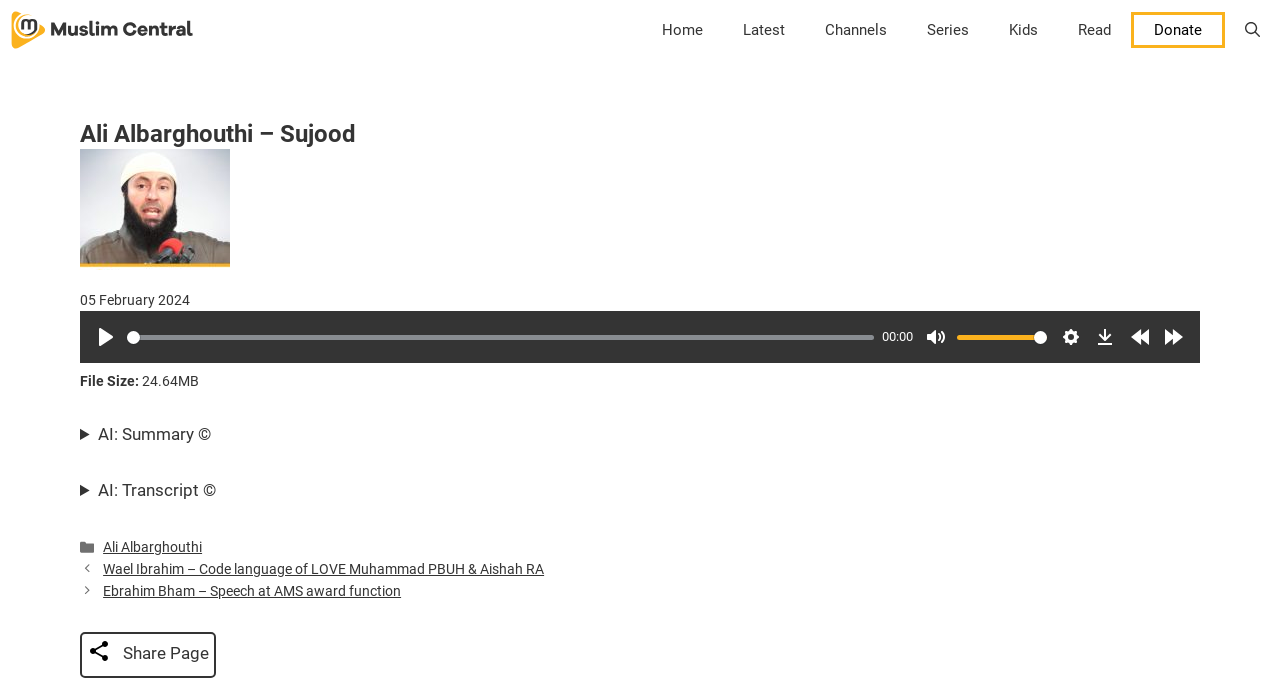Determine the coordinates of the bounding box for the clickable area needed to execute this instruction: "Click the 'Play' button".

[0.07, 0.462, 0.095, 0.508]